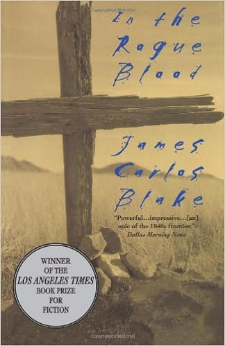Generate an elaborate caption that includes all aspects of the image.

The image features the book cover for "In the Rogue Blood" by James Carlos Blake. The cover showcases a striking visual of a wooden cross set against a sepia-toned landscape, evoking a sense of the historical and the dramatic. The title, written in a vivid blue font, stands out prominently, capturing attention. Below the title, the author’s name is elegantly displayed. A seal affixed at the bottom left corner reads "WINNER OF THE LOS ANGELES TIMES BOOK PRIZE FOR FICTION," signifying the book's critical acclaim. This cover design not only reflects the themes within the narrative but also invites readers to explore the complex and gripping story that Blake weaves about identity, family, and destiny.